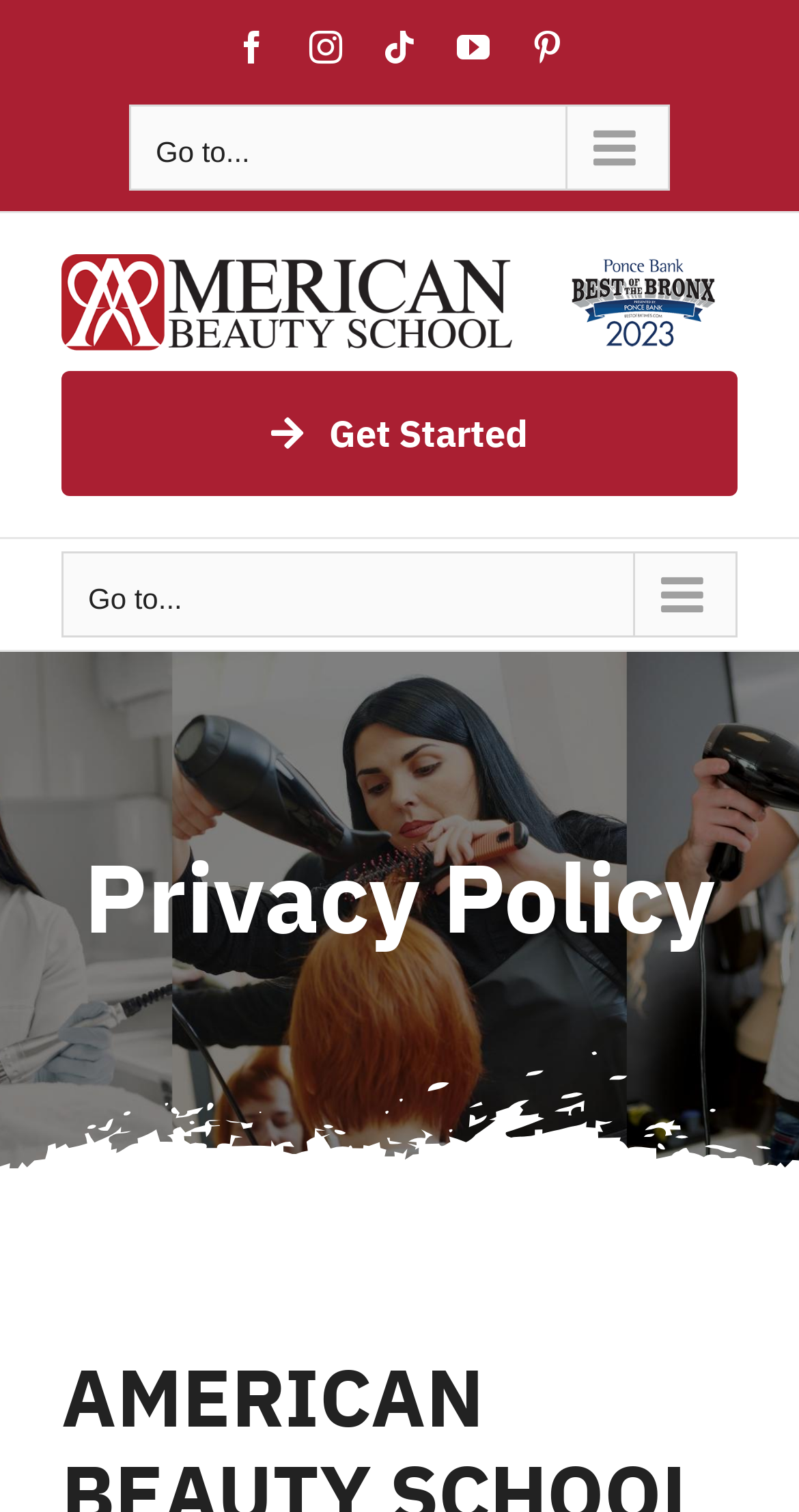Give an extensive and precise description of the webpage.

The webpage is about the Privacy Policy of American Beauty School. At the top left, there is the American Beauty School logo, which is an image. To the right of the logo, there are five social media links: Facebook, Instagram, Tiktok, YouTube, and Pinterest, arranged horizontally. 

Below the logo and social media links, there are two navigation menus: Secondary Mobile Menu and Main Menu Mobile. Each menu has a button labeled "Go to..." with an arrow icon. 

On the top right, there is a "Get Started" link. 

The main content of the webpage is headed by a "Privacy Policy" heading, which is located below the navigation menus and the "Get Started" link.